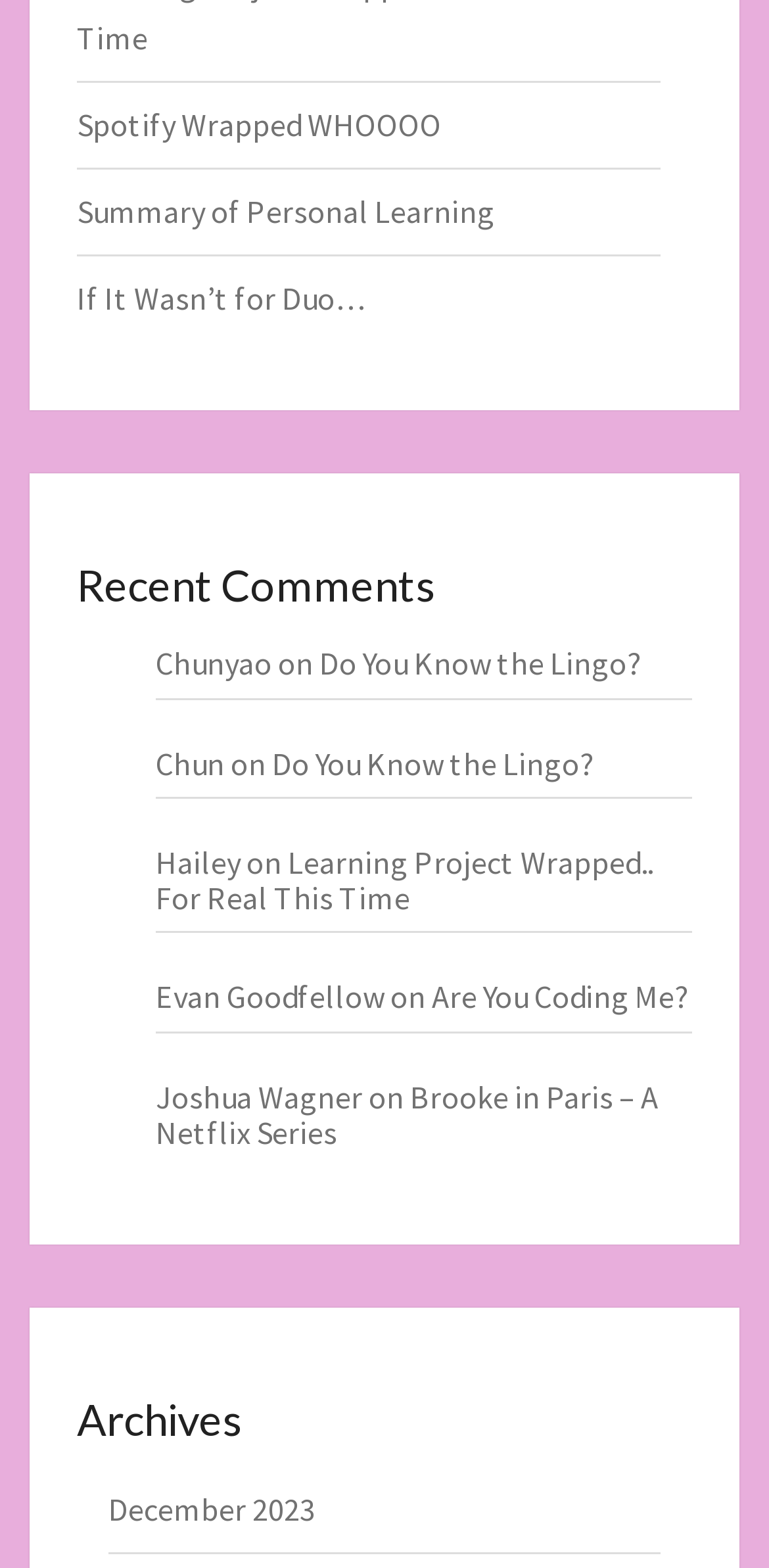Please identify the bounding box coordinates of the element on the webpage that should be clicked to follow this instruction: "Check out Do You Know the Lingo?". The bounding box coordinates should be given as four float numbers between 0 and 1, formatted as [left, top, right, bottom].

[0.415, 0.41, 0.833, 0.435]